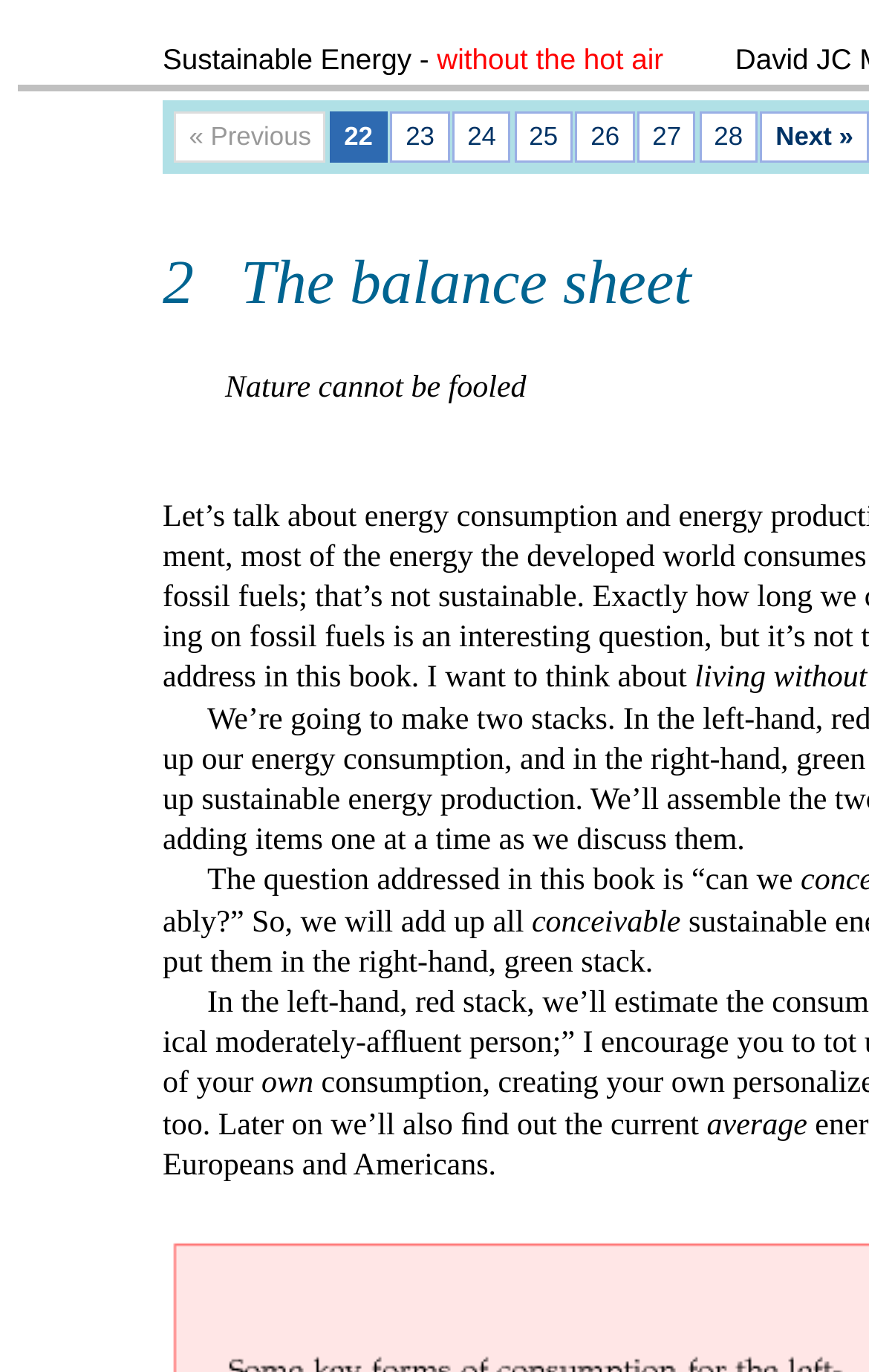Specify the bounding box coordinates of the region I need to click to perform the following instruction: "go to previous page". The coordinates must be four float numbers in the range of 0 to 1, i.e., [left, top, right, bottom].

[0.217, 0.089, 0.358, 0.11]